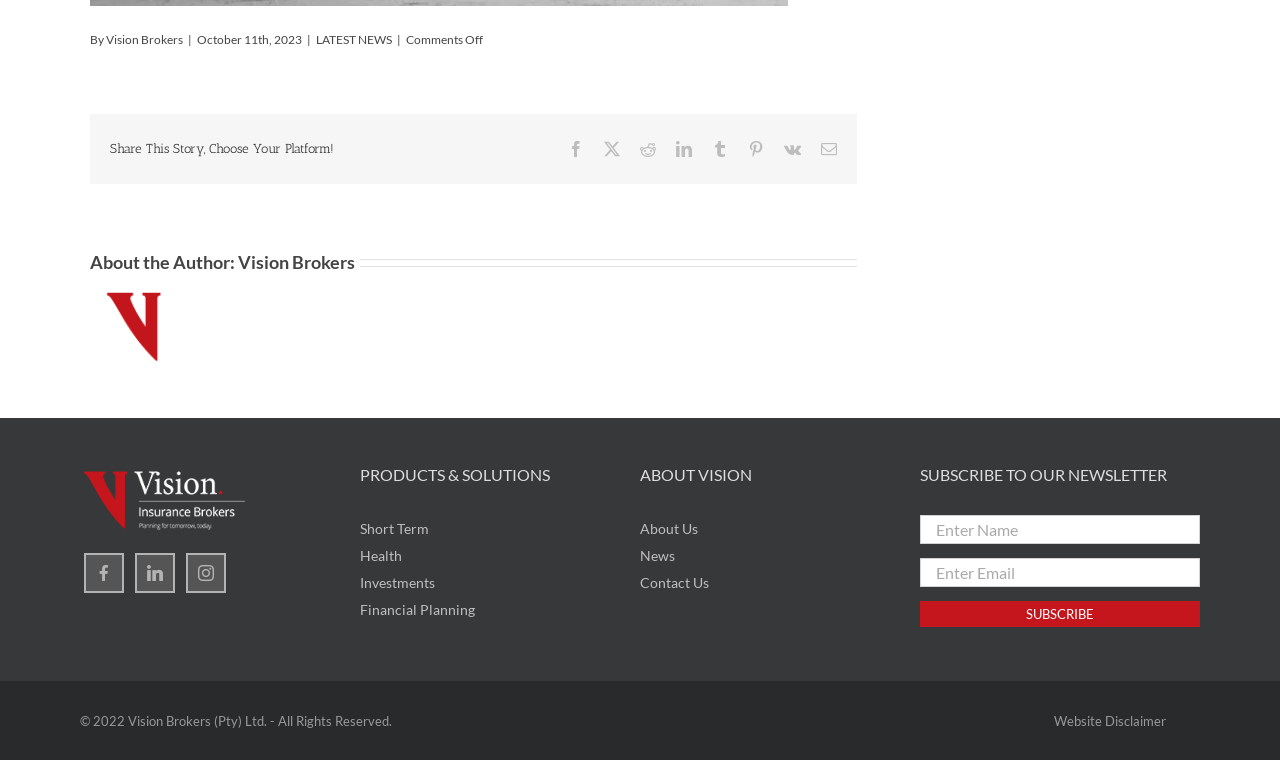Can you determine the bounding box coordinates of the area that needs to be clicked to fulfill the following instruction: "Enter your name in the textbox"?

[0.719, 0.677, 0.938, 0.715]